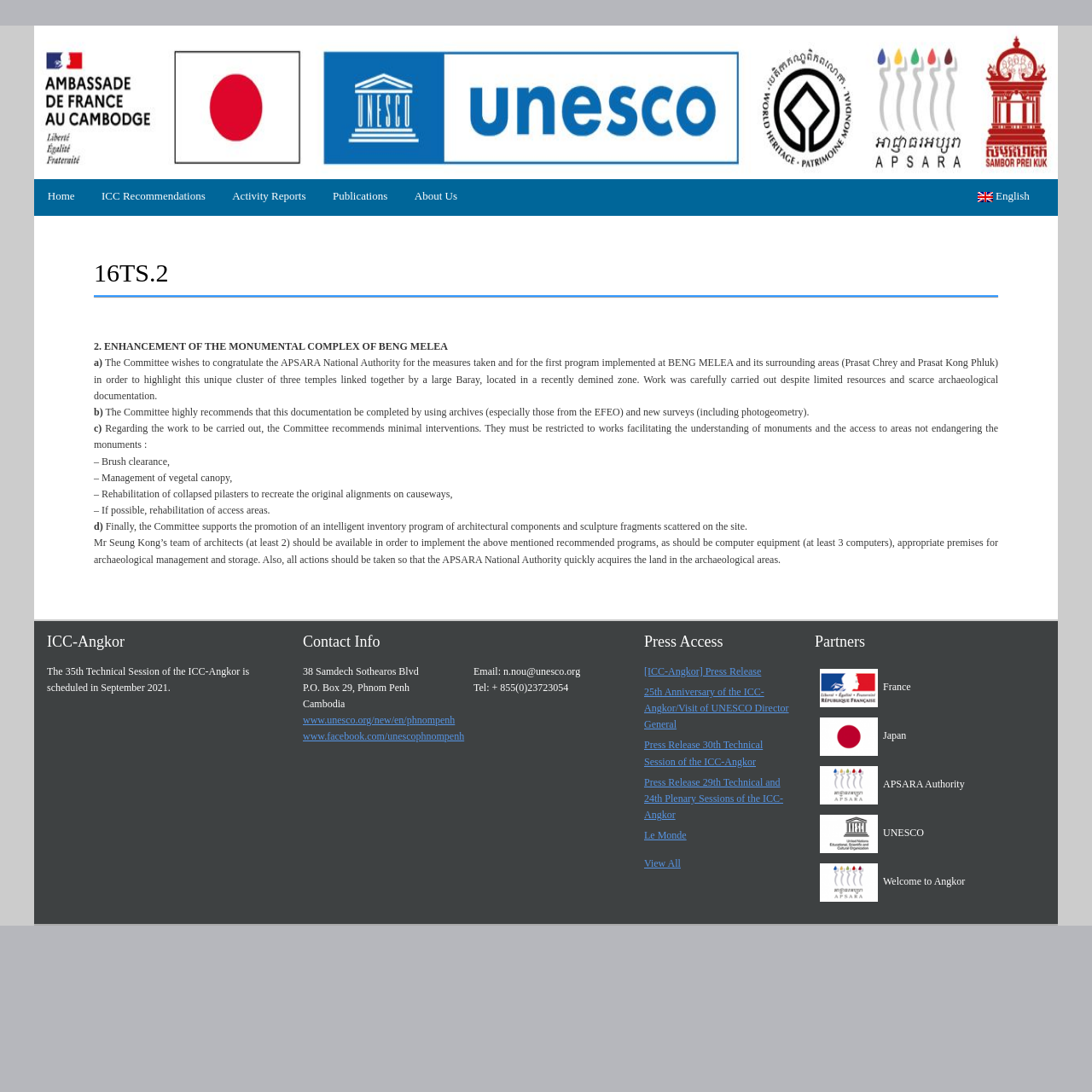Can you specify the bounding box coordinates for the region that should be clicked to fulfill this instruction: "Visit the 'www.unesco.org/new/en/phnompenh' website".

[0.277, 0.654, 0.417, 0.665]